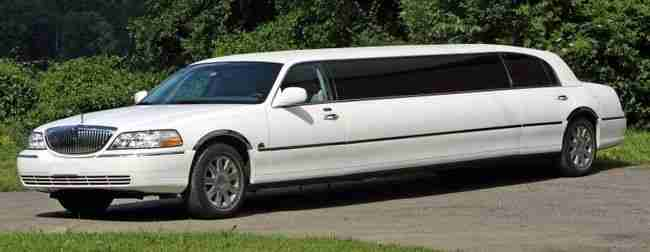Respond to the following question with a brief word or phrase:
What type of events is the limousine often associated with?

Special occasions